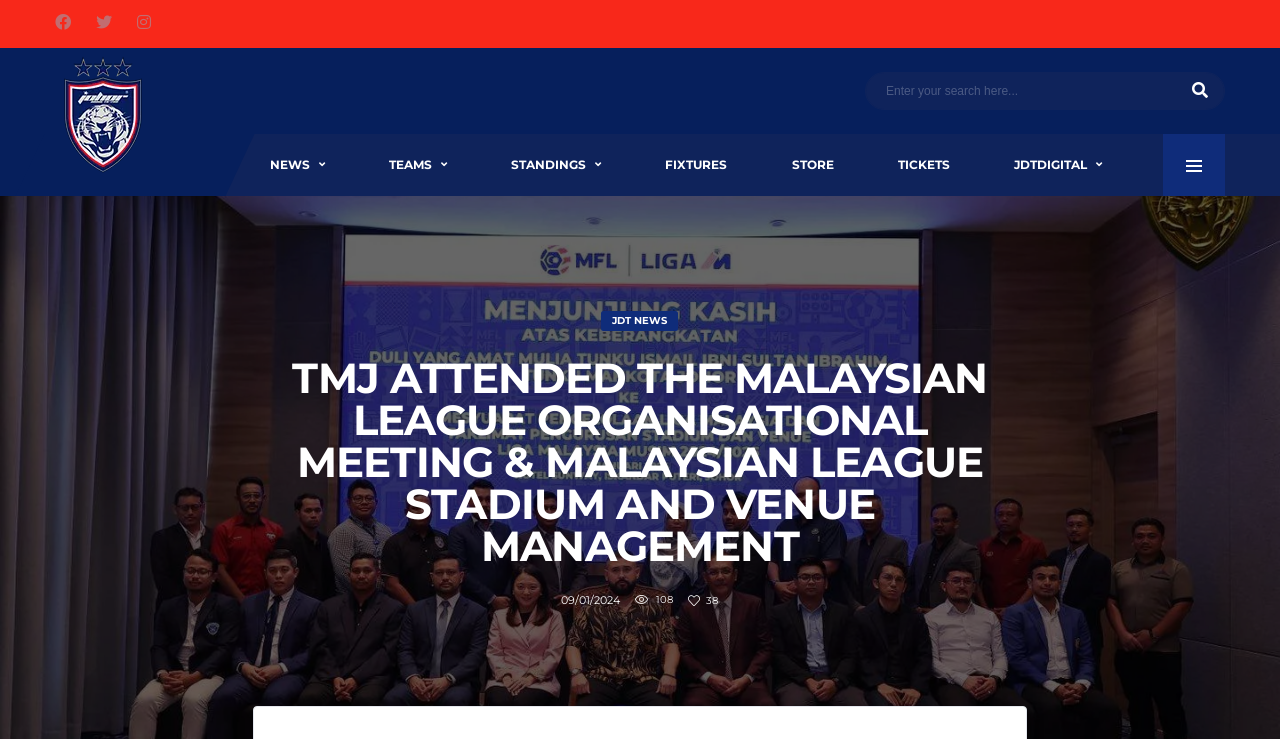Using the provided element description: "name="s" placeholder="Enter your search here..."", determine the bounding box coordinates of the corresponding UI element in the screenshot.

[0.676, 0.097, 0.957, 0.149]